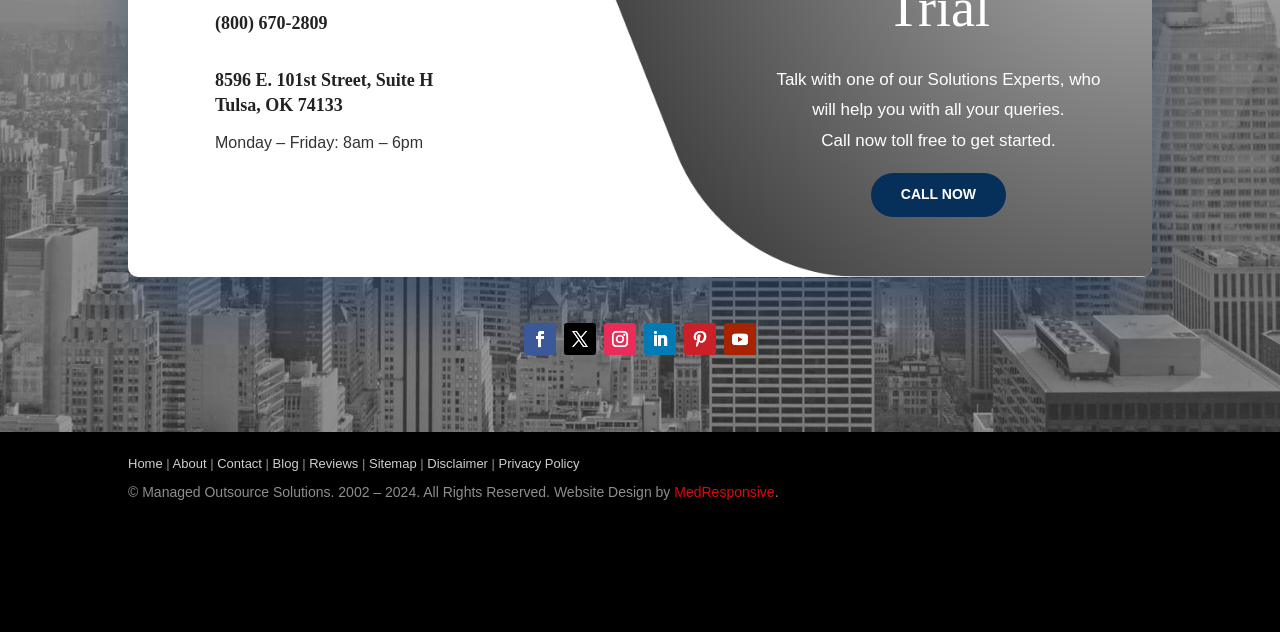Based on the element description Code of Conduct, identify the bounding box coordinates for the UI element. The coordinates should be in the format (top-left x, top-left y, bottom-right x, bottom-right y) and within the 0 to 1 range.

None